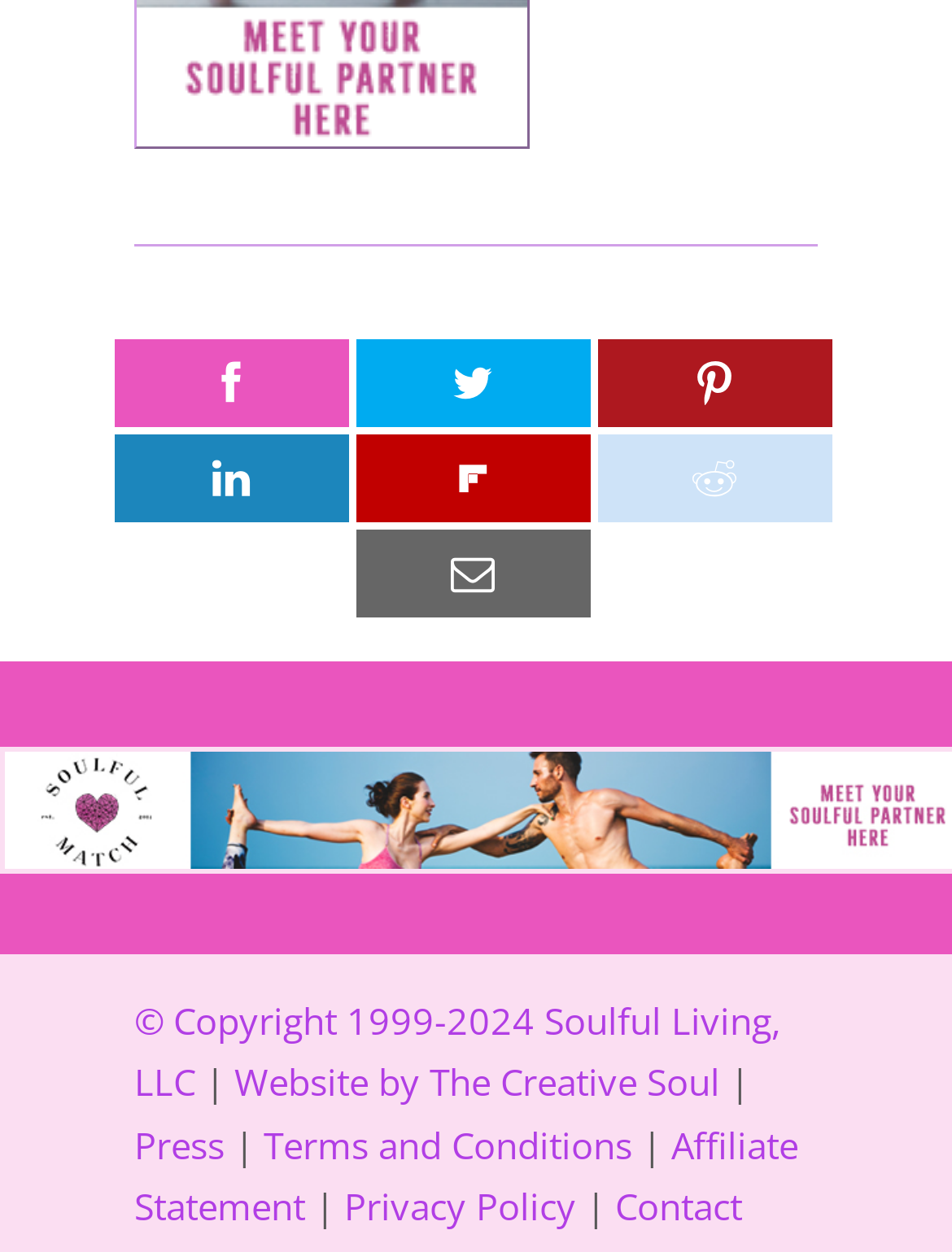Identify the bounding box coordinates for the region of the element that should be clicked to carry out the instruction: "Click on the heart icon". The bounding box coordinates should be four float numbers between 0 and 1, i.e., [left, top, right, bottom].

[0.119, 0.277, 0.365, 0.336]